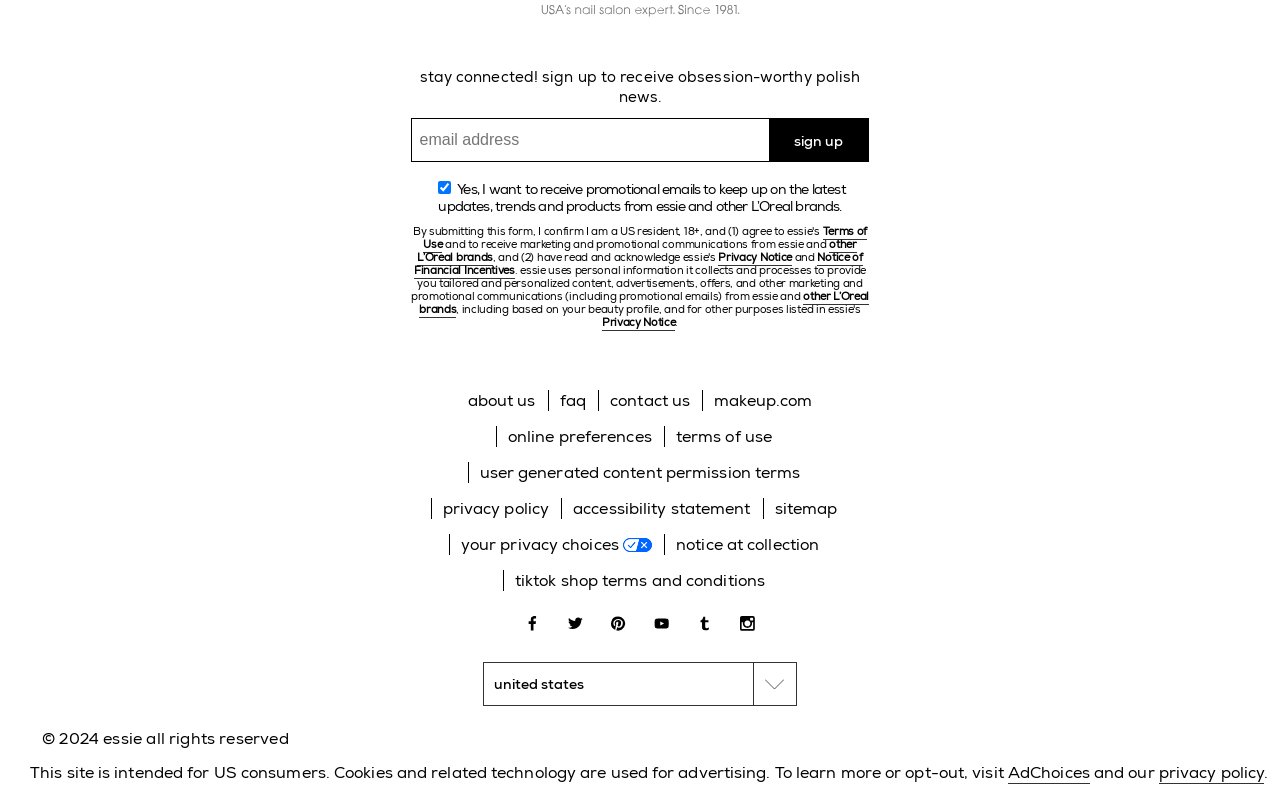What social media platforms can users connect with essie on?
Deliver a detailed and extensive answer to the question.

The webpage has links to various social media platforms, including Facebook, Twitter, Pinterest, YouTube, Tumblr, and Instagram, suggesting that users can connect with essie on these platforms.